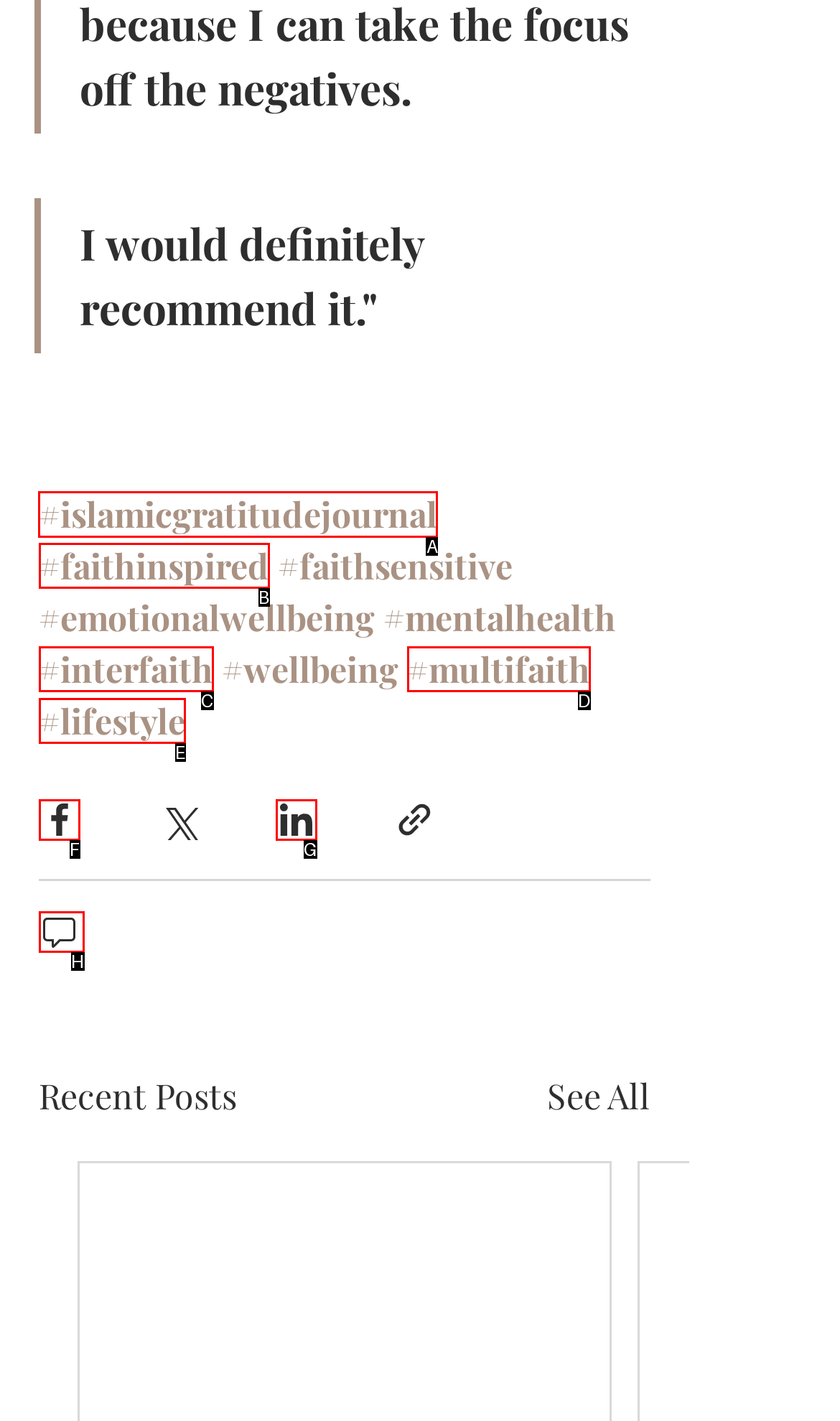Select the HTML element that needs to be clicked to carry out the task: Subscribe to RSS
Provide the letter of the correct option.

None